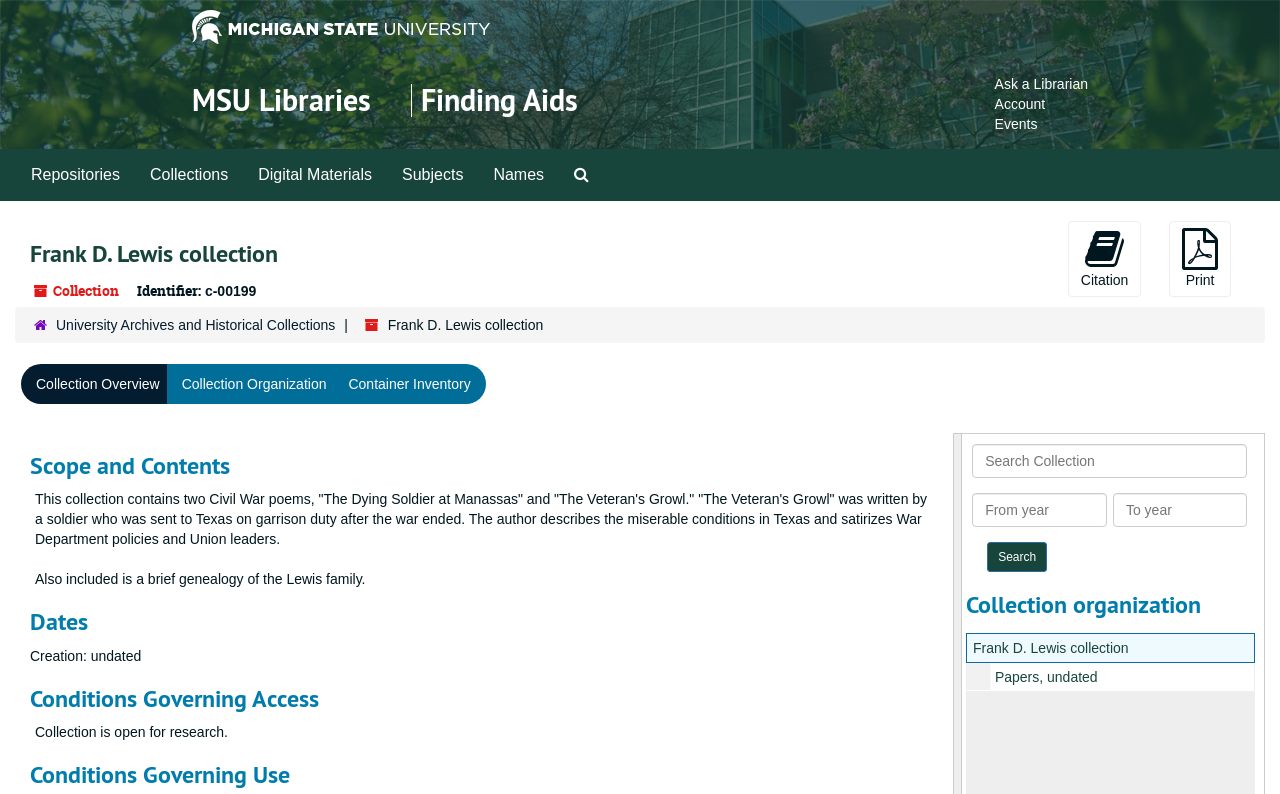With reference to the image, please provide a detailed answer to the following question: What are the conditions governing access to the collection?

The conditions governing access to the collection can be found in the static text element with the text 'Collection is open for research.' which is located below the heading element 'Conditions Governing Access'.